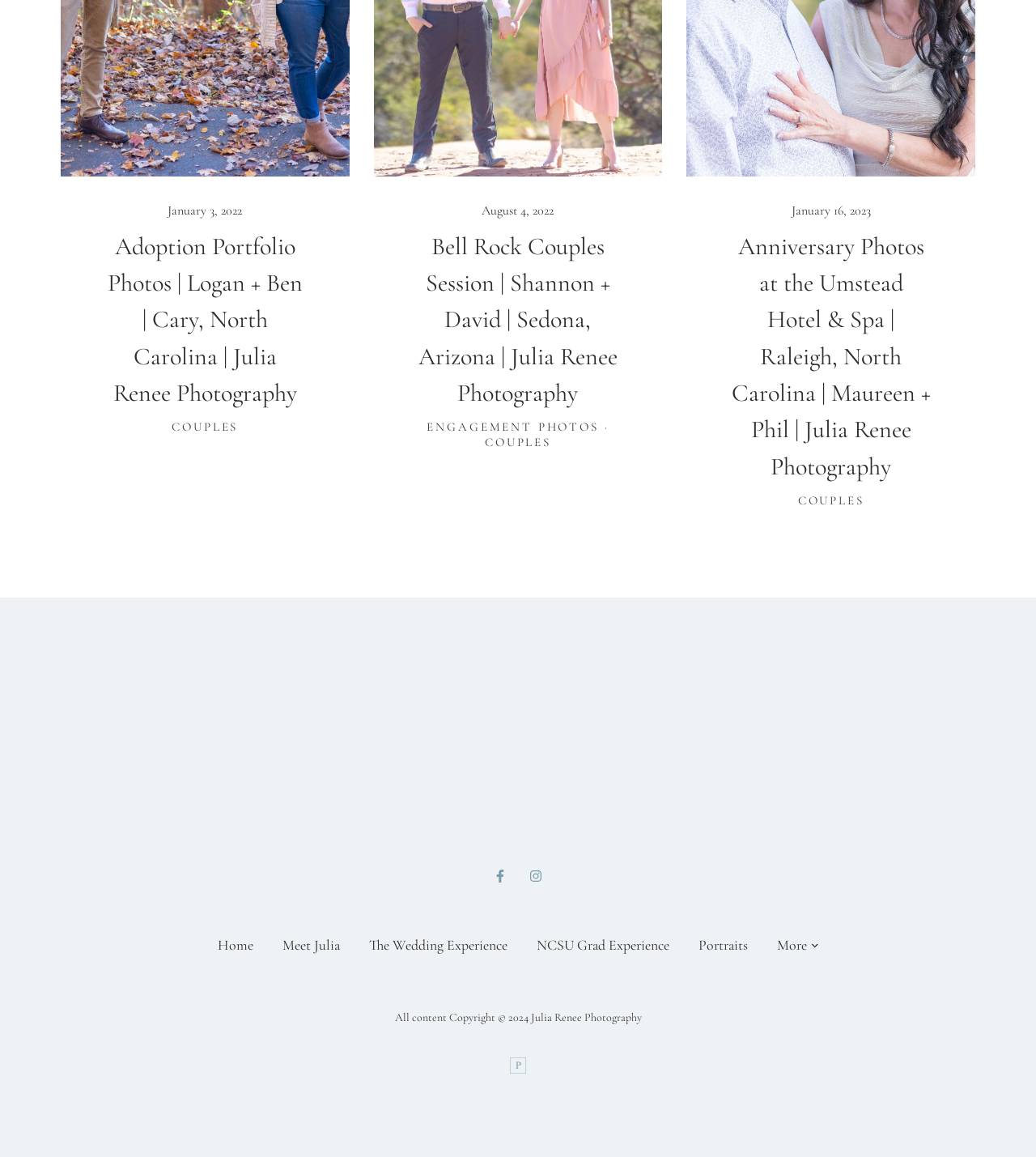Identify the bounding box coordinates of the element to click to follow this instruction: 'Click on the 'ENGAGEMENT PHOTOS' link'. Ensure the coordinates are four float values between 0 and 1, provided as [left, top, right, bottom].

[0.412, 0.363, 0.578, 0.375]